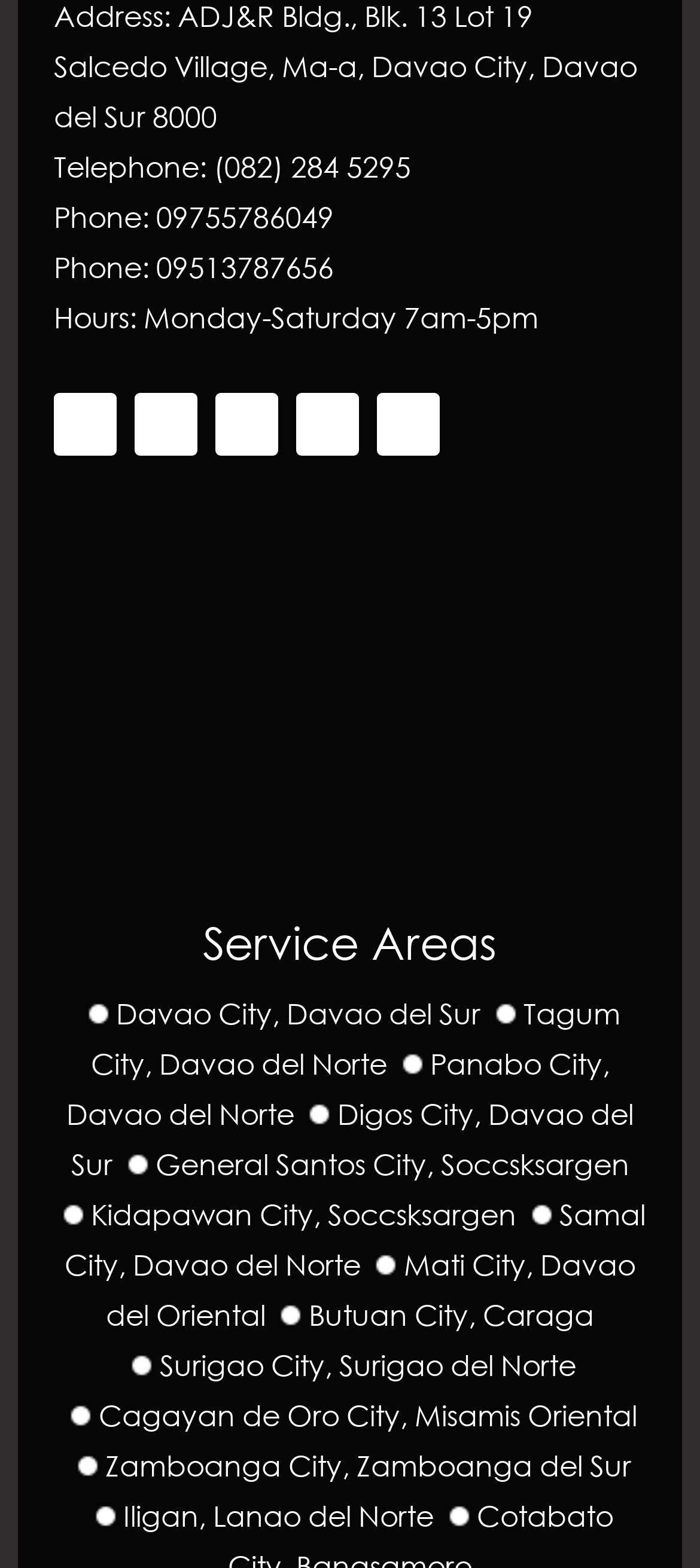What cities are listed as service areas?
Using the visual information, reply with a single word or short phrase.

Davao City, Tagum City, Panabo City, etc.